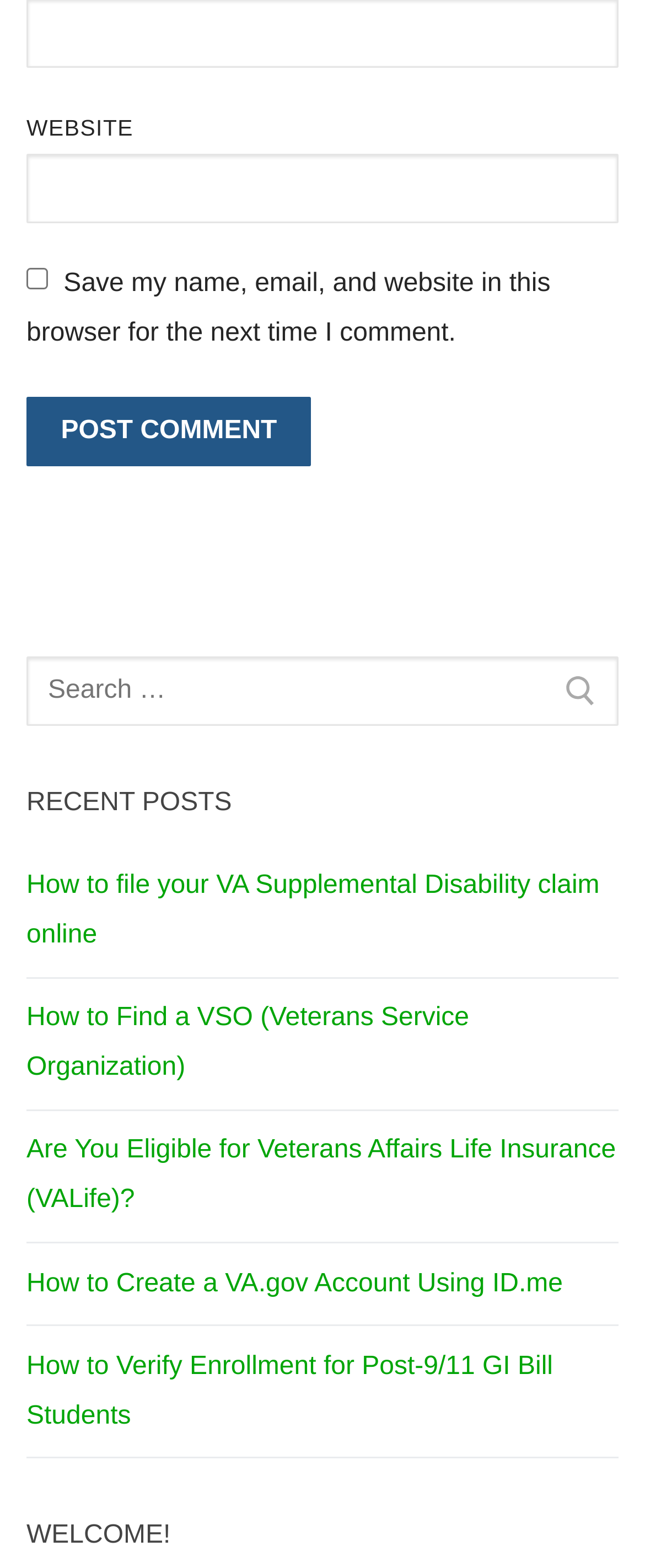Highlight the bounding box coordinates of the element that should be clicked to carry out the following instruction: "Check save my name". The coordinates must be given as four float numbers ranging from 0 to 1, i.e., [left, top, right, bottom].

[0.041, 0.171, 0.074, 0.185]